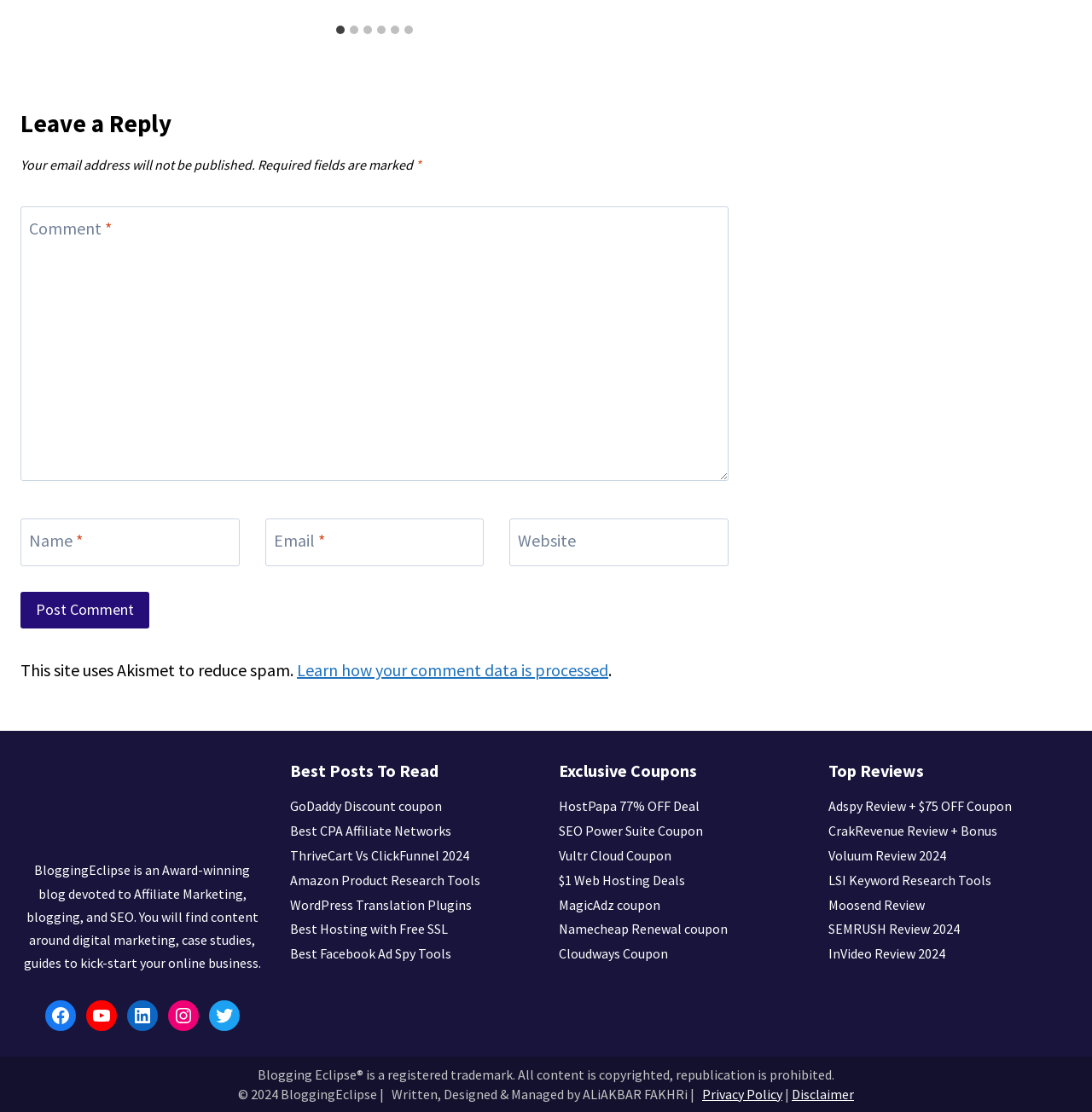By analyzing the image, answer the following question with a detailed response: What is required to post a comment?

The webpage has a comment form that requires users to enter their name, email, and comment in order to post a comment. These fields are marked as required.